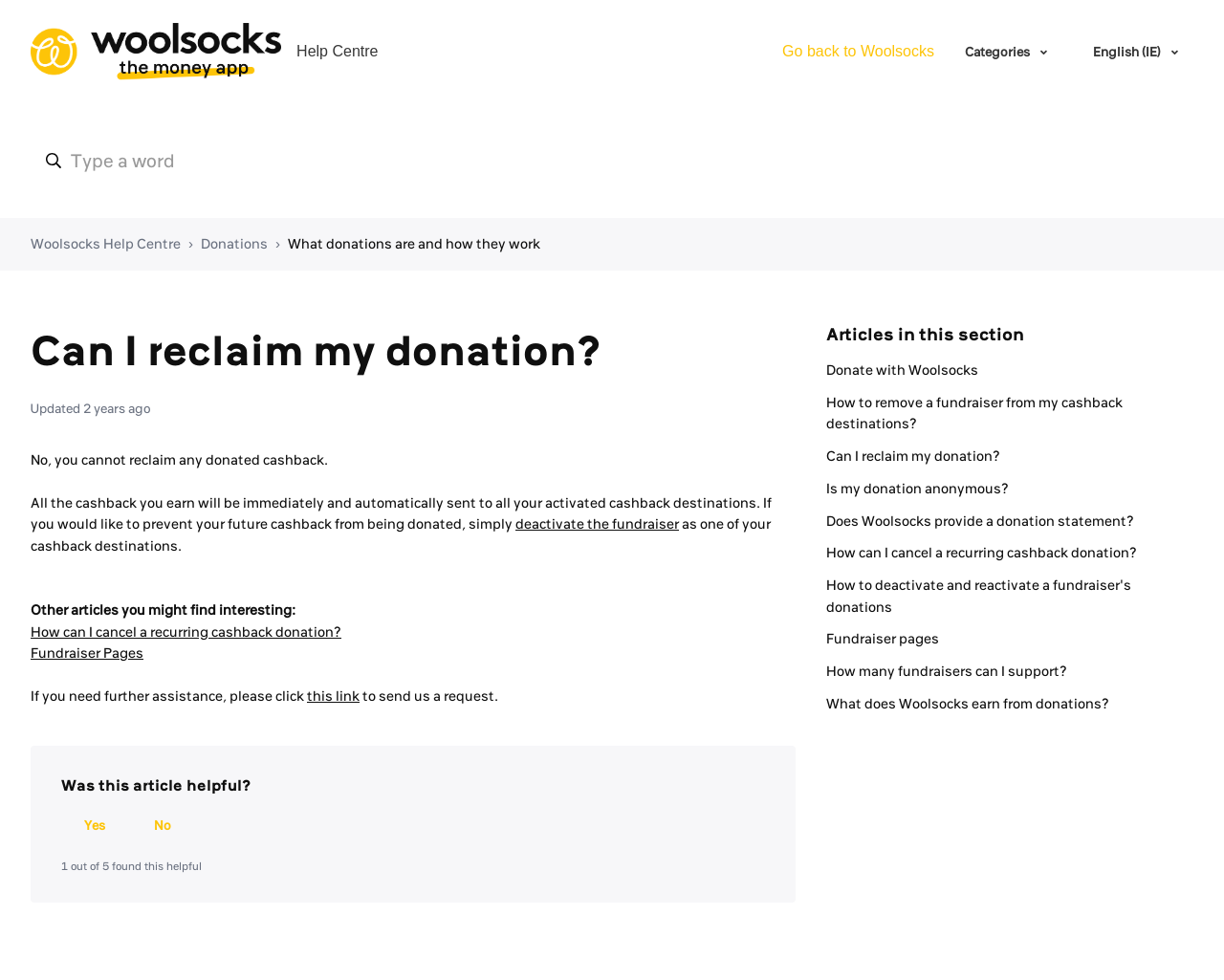Determine the bounding box coordinates of the region to click in order to accomplish the following instruction: "Change language to English (IE)". Provide the coordinates as four float numbers between 0 and 1, specifically [left, top, right, bottom].

[0.88, 0.033, 0.975, 0.073]